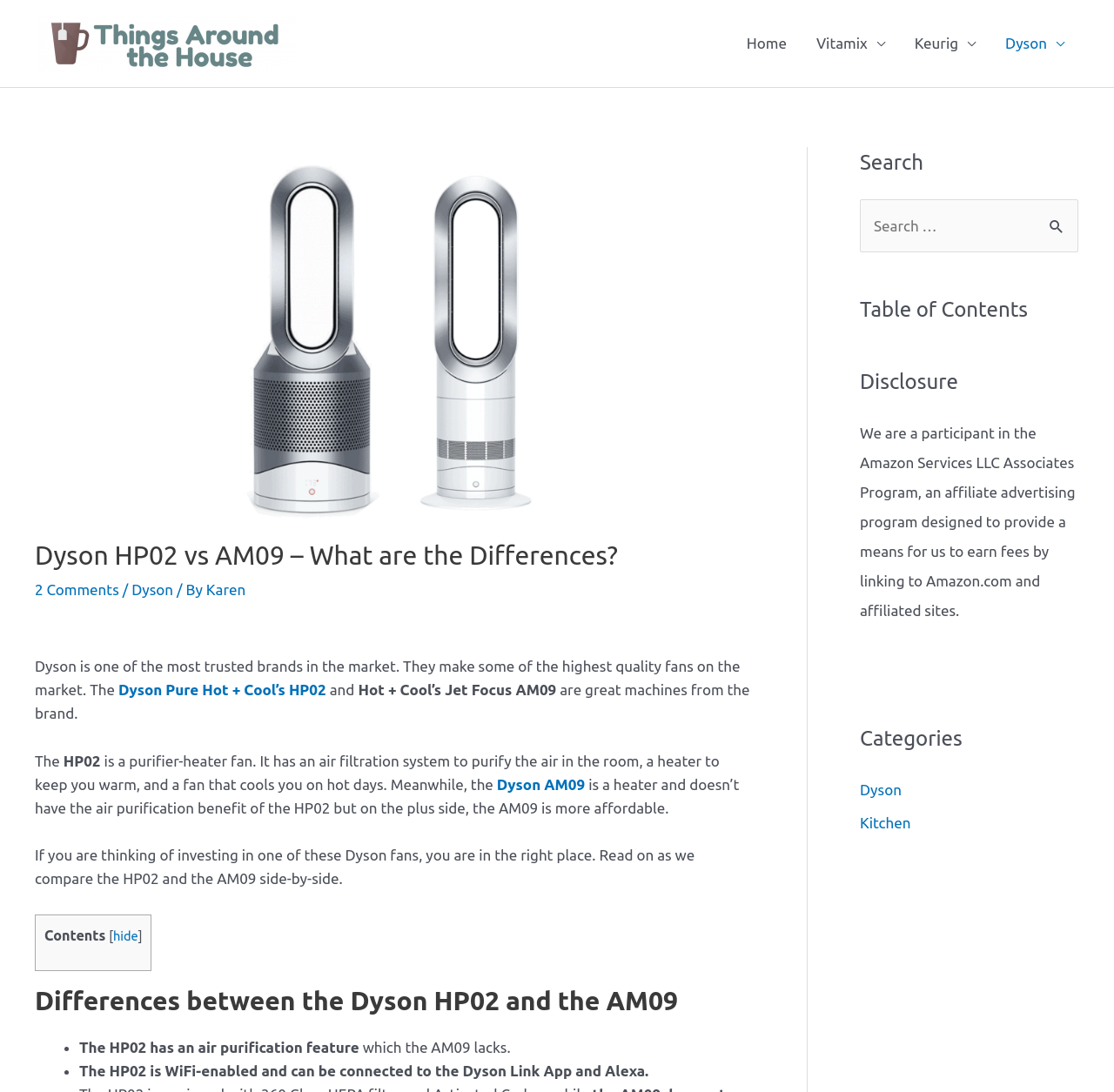What is the brand of the fans being compared?
Carefully analyze the image and provide a thorough answer to the question.

The webpage is comparing two fans, the HP02 and the AM09, and based on the text, it is clear that both fans are from the brand Dyson.